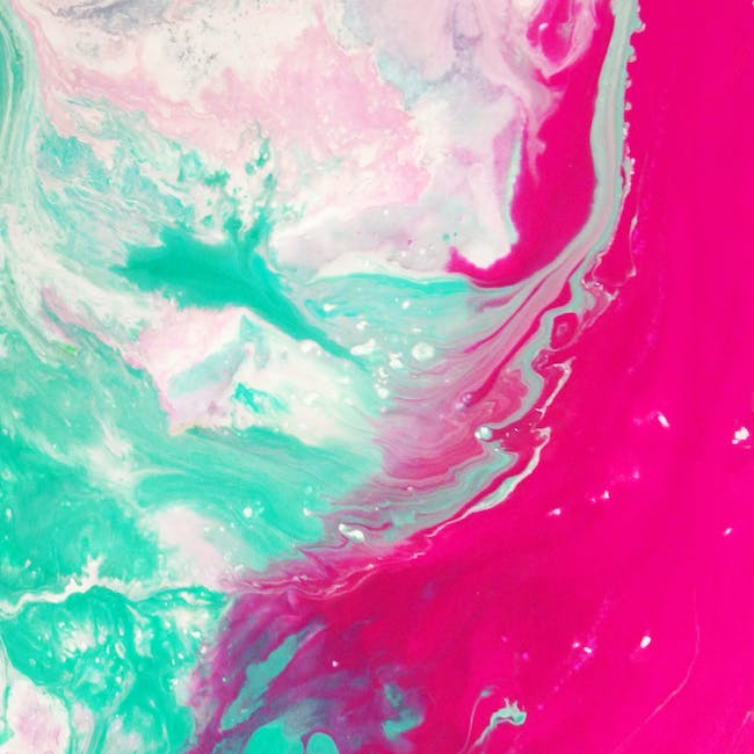Give a comprehensive caption that covers the entire image content.

This vibrant image showcases a stunning abstract painting that beautifully blends colors. Swirls of bright pink, soft turquoise, and delicate hints of white create a mesmerizing pattern, evoking a sense of movement and fluidity. The interplay between the vivid pink and the cool turquoise suggests a dynamic contrast, inviting viewers to explore the layers and textures within the artwork. Such compositions are often celebrated in discussions about paint and color theory, illustrating how different shades can interact to create depth and emotion in artistic expressions.